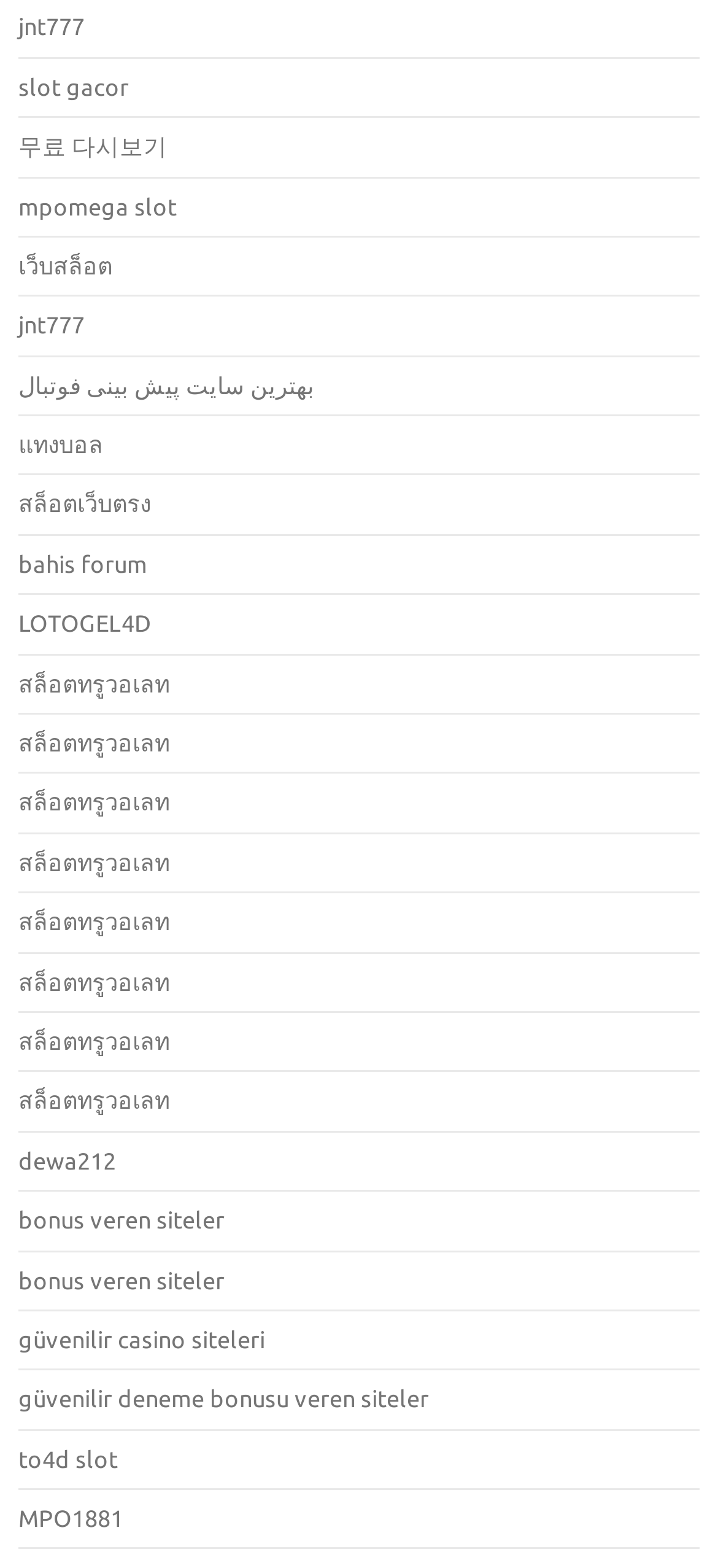Based on the element description bonus veren siteler, identify the bounding box coordinates for the UI element. The coordinates should be in the format (top-left x, top-left y, bottom-right x, bottom-right y) and within the 0 to 1 range.

[0.026, 0.808, 0.313, 0.824]